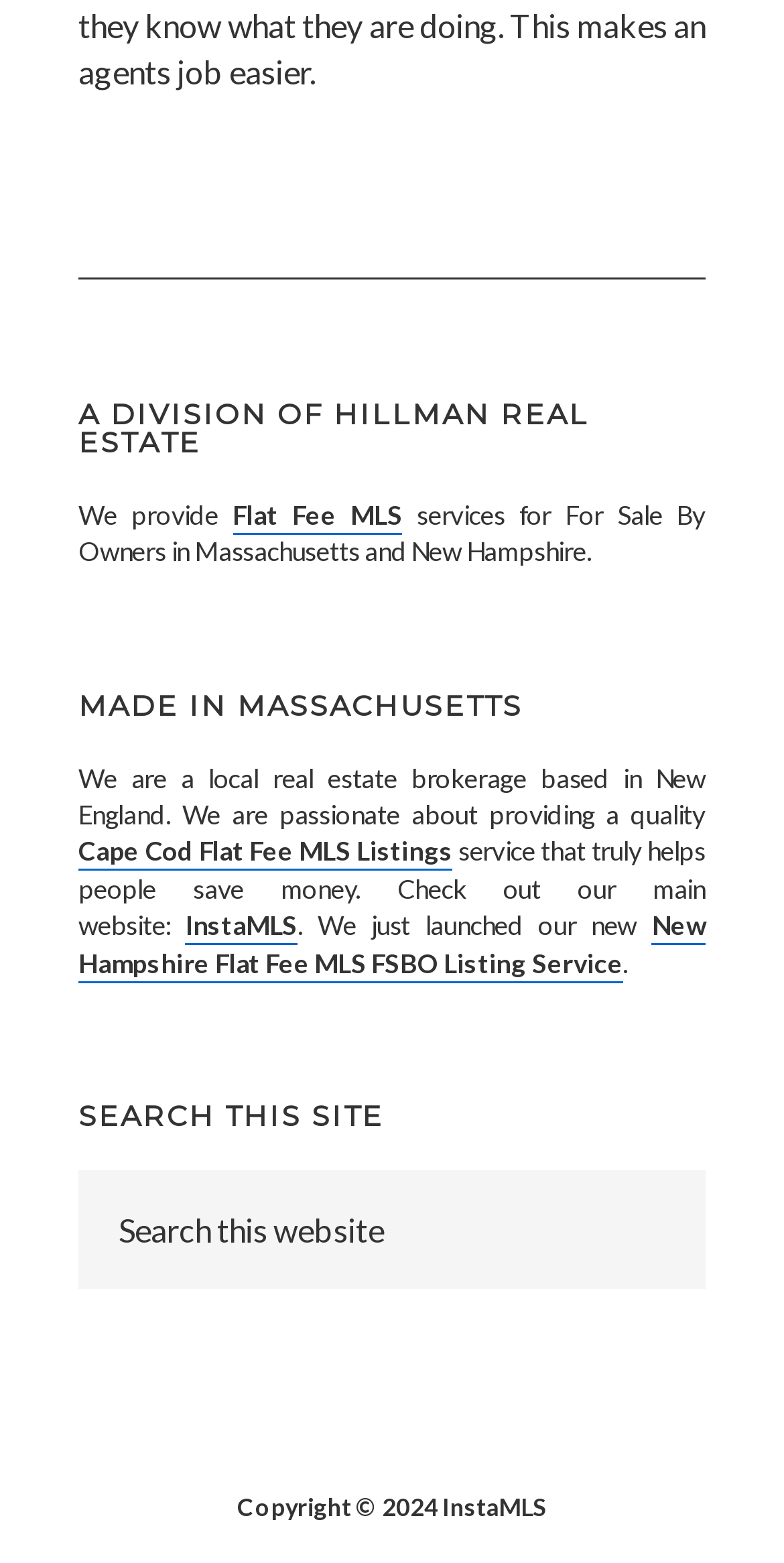What is the name of the real estate brokerage?
Offer a detailed and exhaustive answer to the question.

The name of the real estate brokerage is mentioned in the first heading element on the webpage, which is 'A DIVISION OF HILLMAN REAL ESTATE'.